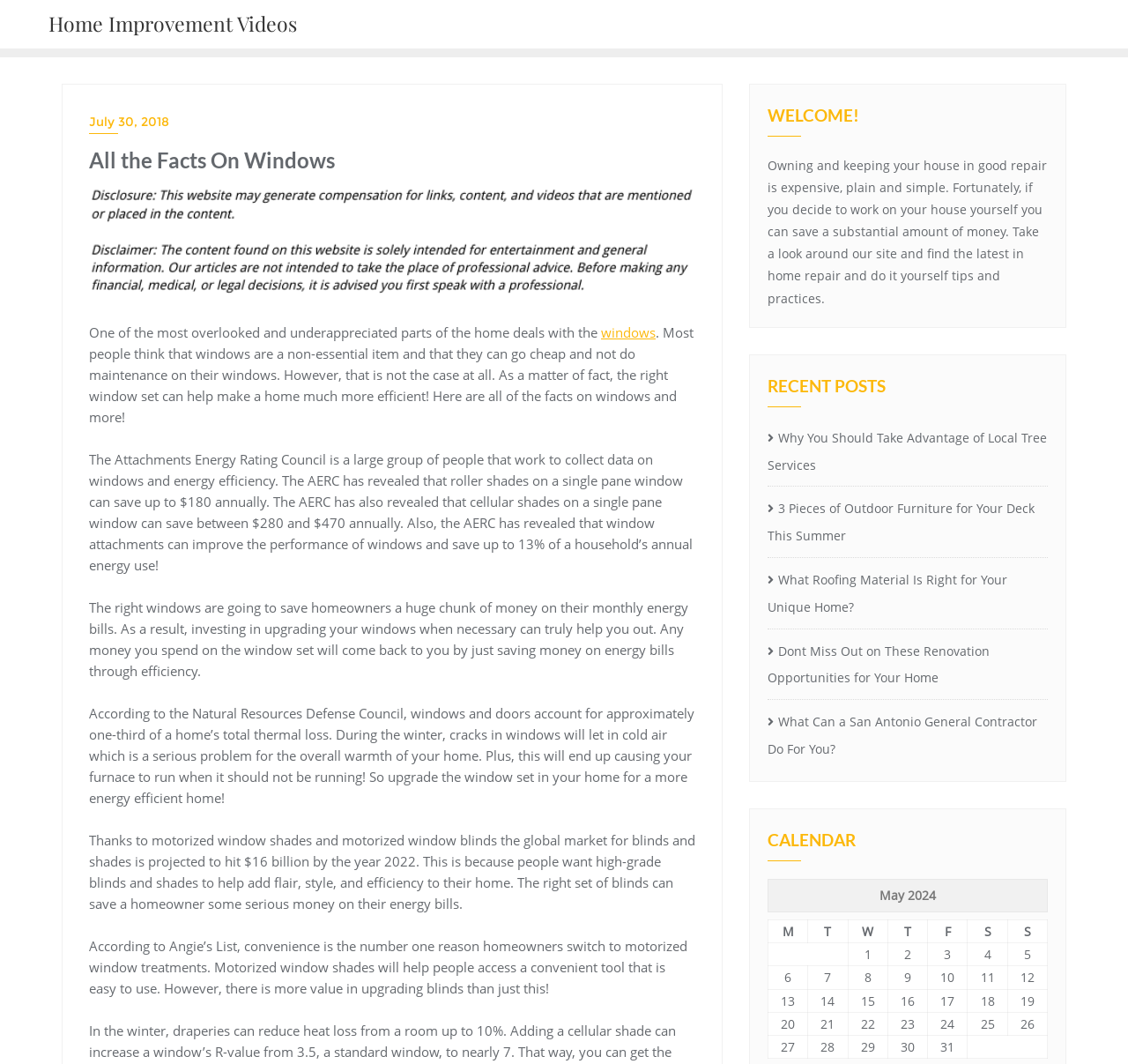Please study the image and answer the question comprehensively:
What is the projected value of the global market for blinds and shades by 2022?

According to the webpage, the global market for blinds and shades is projected to reach $16 billion by 2022, driven in part by the demand for high-grade blinds and shades that can add style and efficiency to homes.